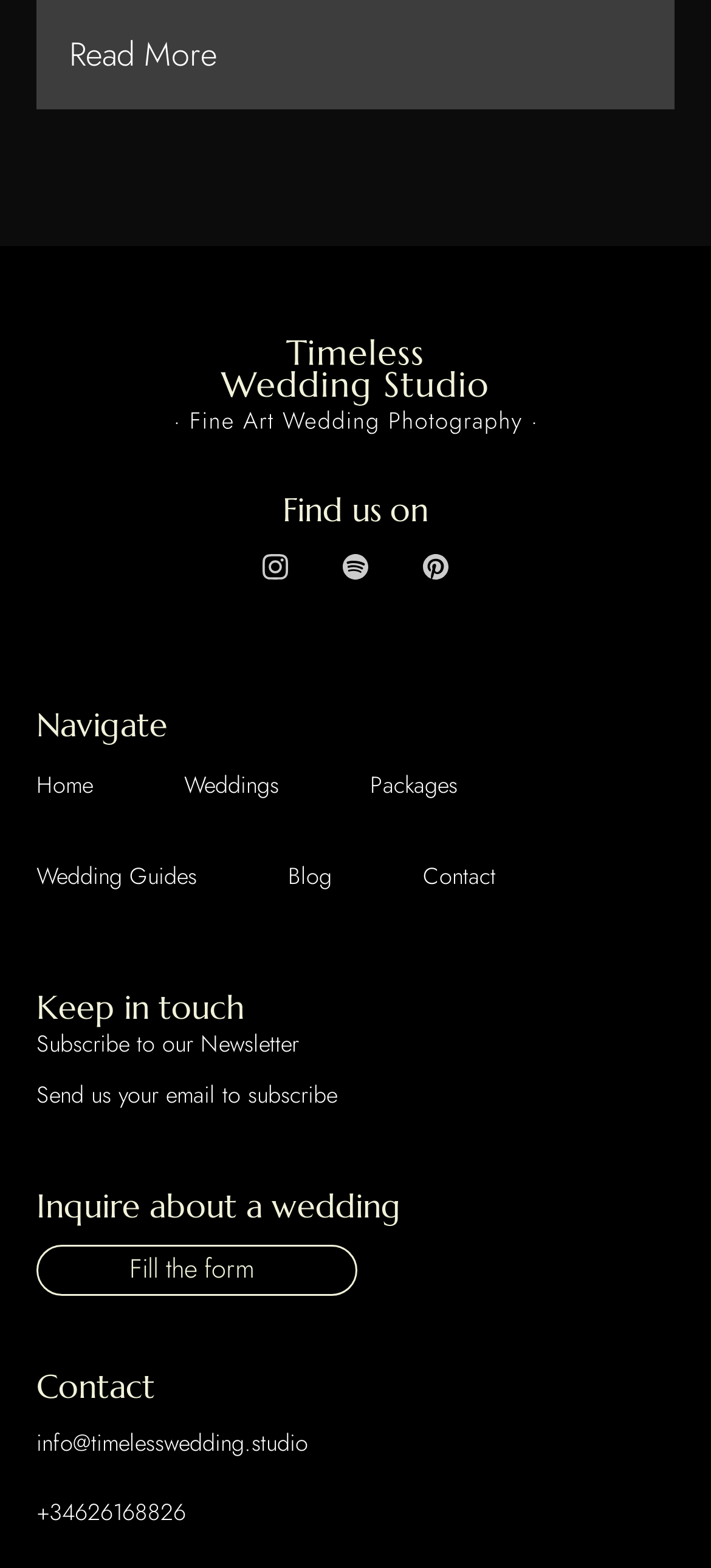Please determine the bounding box coordinates for the element with the description: "Wedding Guides".

[0.051, 0.535, 0.341, 0.582]